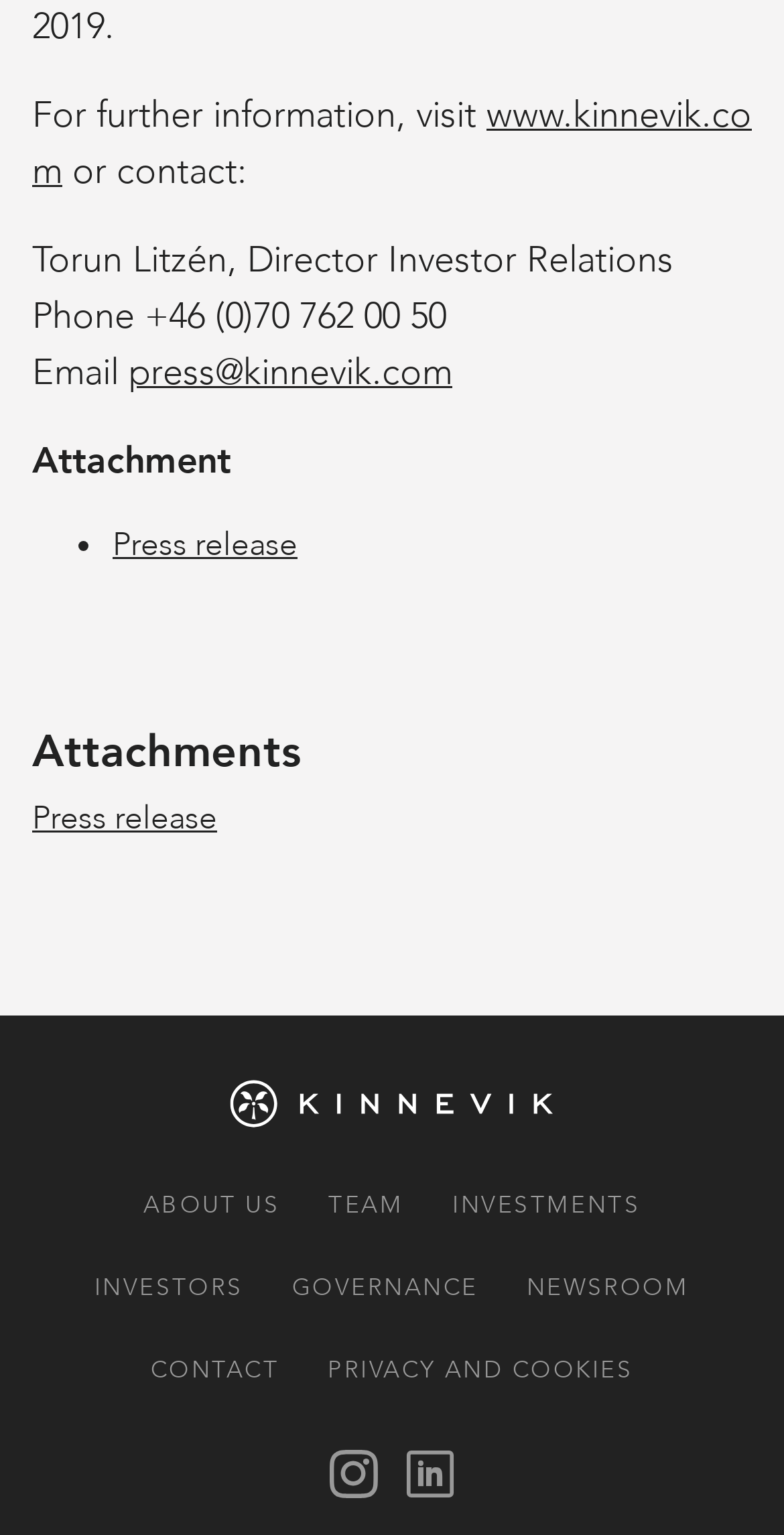Determine the bounding box coordinates of the clickable region to carry out the instruction: "view press release".

[0.144, 0.341, 0.379, 0.369]